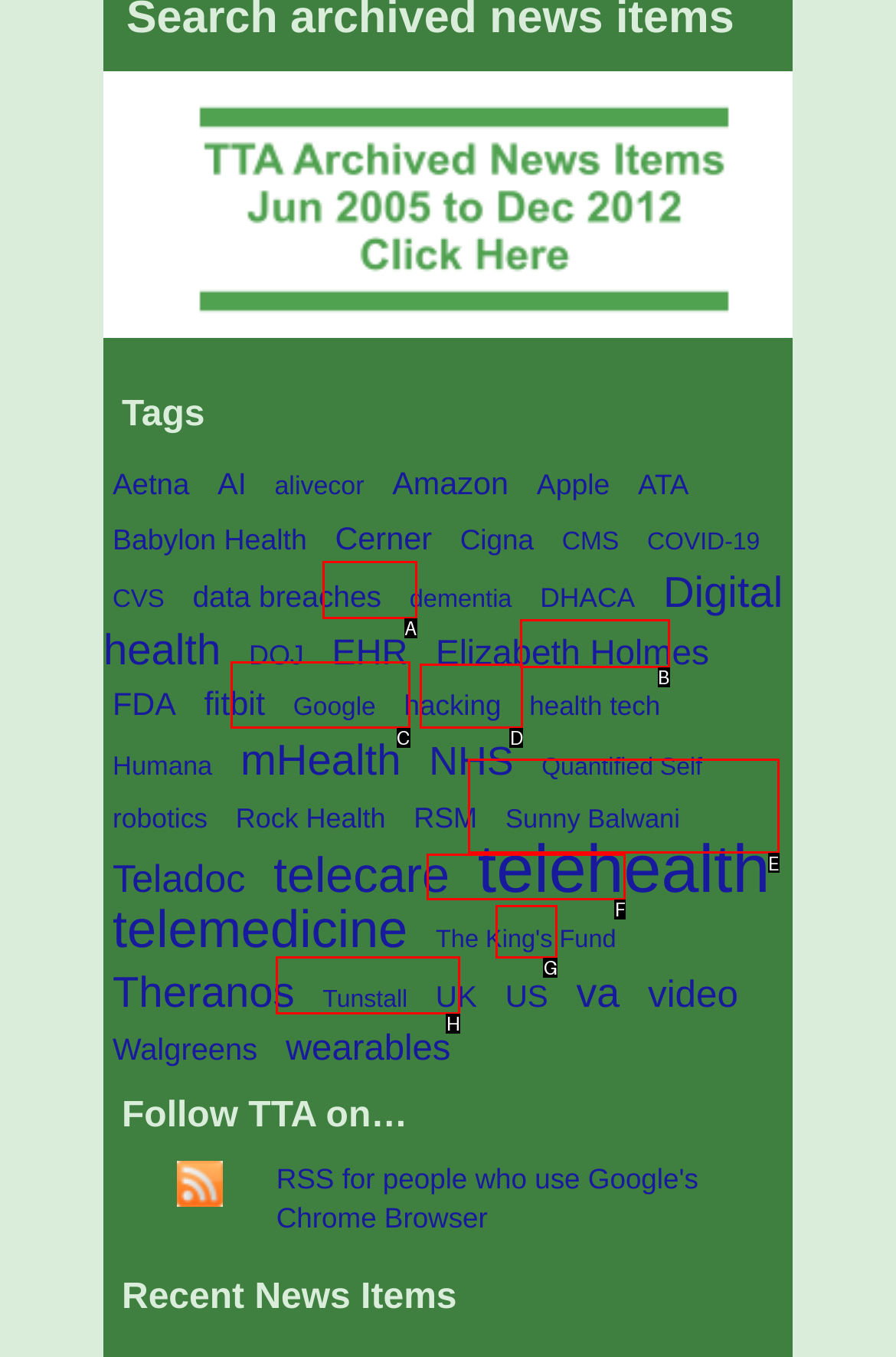Tell me the letter of the option that corresponds to the description: The King's Fund
Answer using the letter from the given choices directly.

F